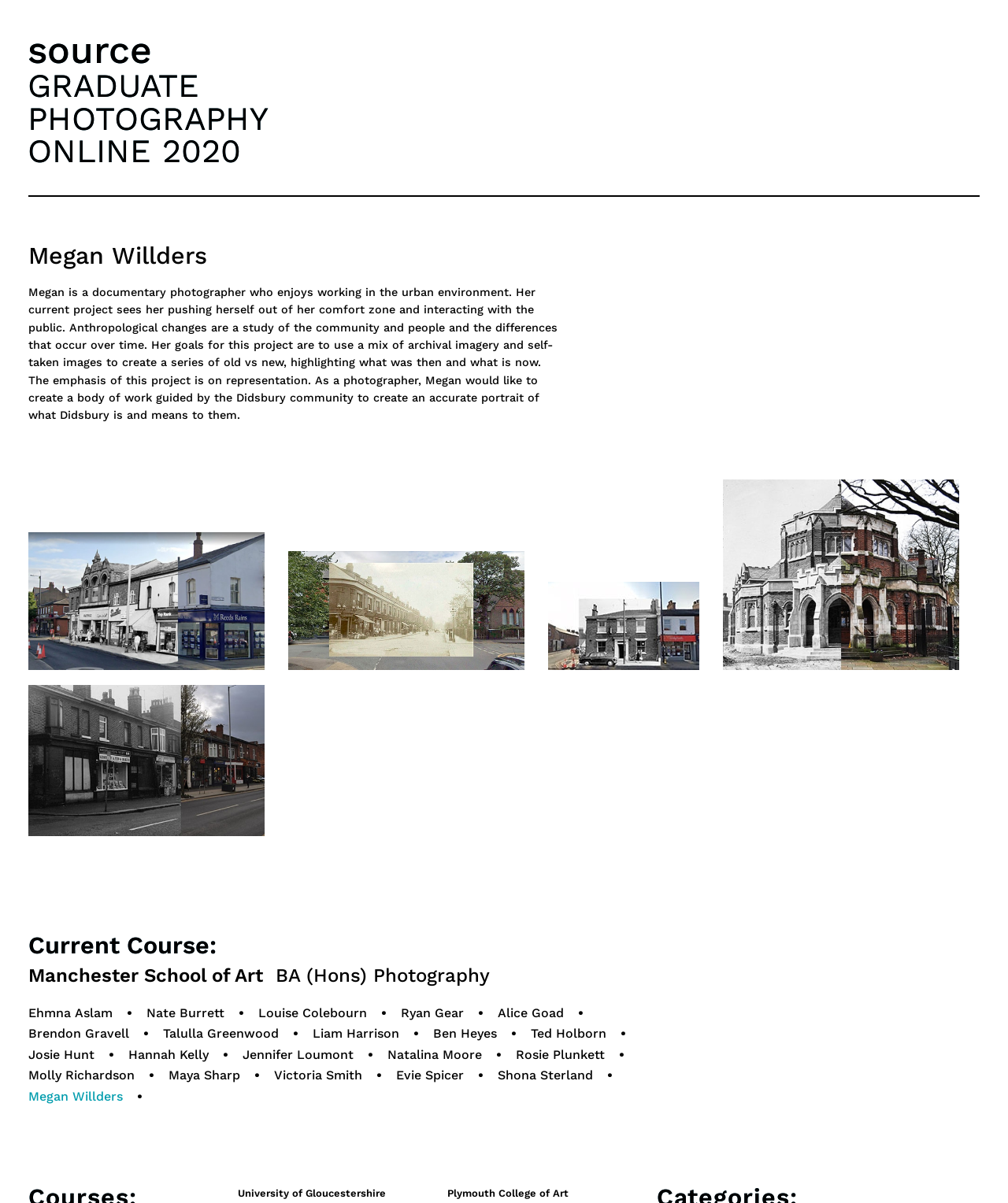Identify the bounding box coordinates of the specific part of the webpage to click to complete this instruction: "Check out Ehmna Aslam's work".

[0.028, 0.836, 0.112, 0.848]